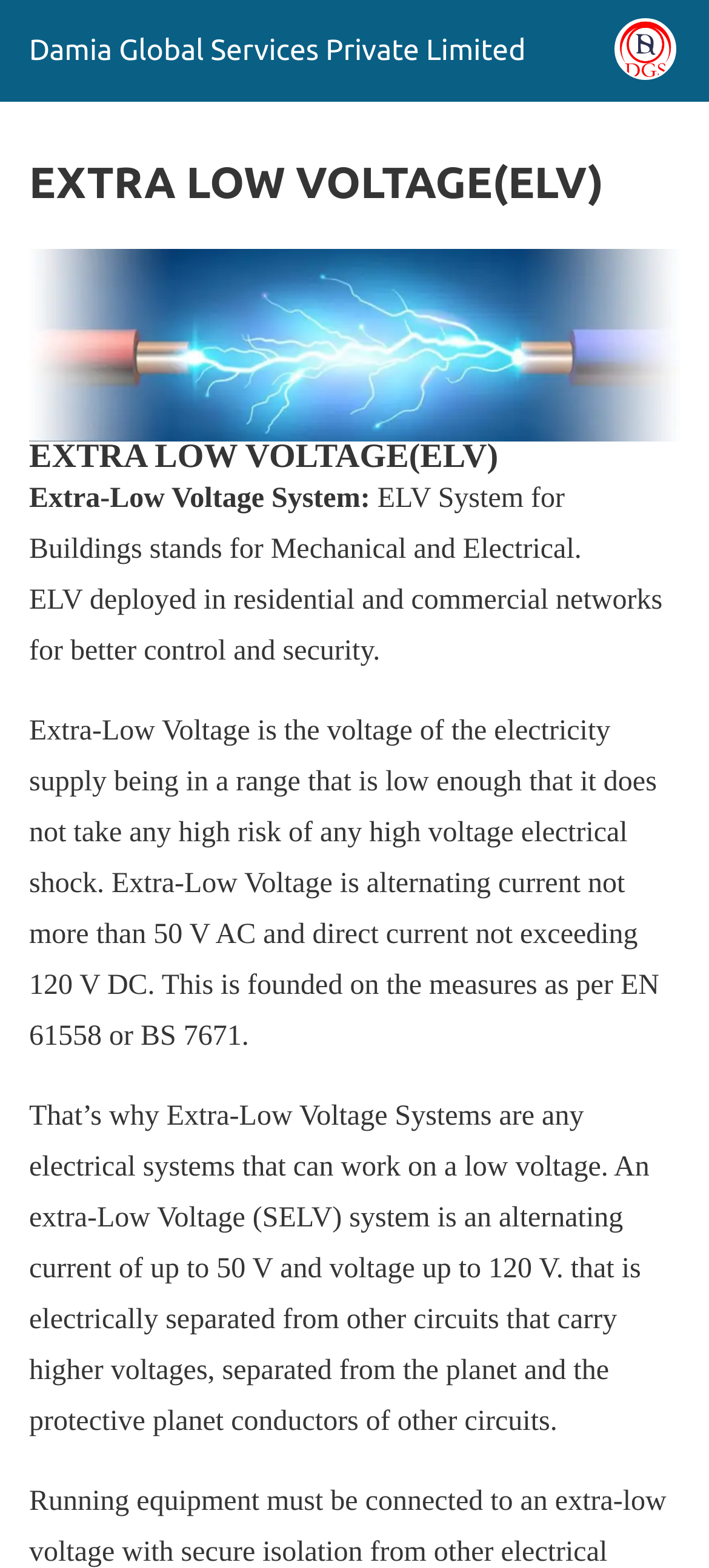Please answer the following query using a single word or phrase: 
What is the purpose of Extra-Low Voltage Systems?

Better control and security